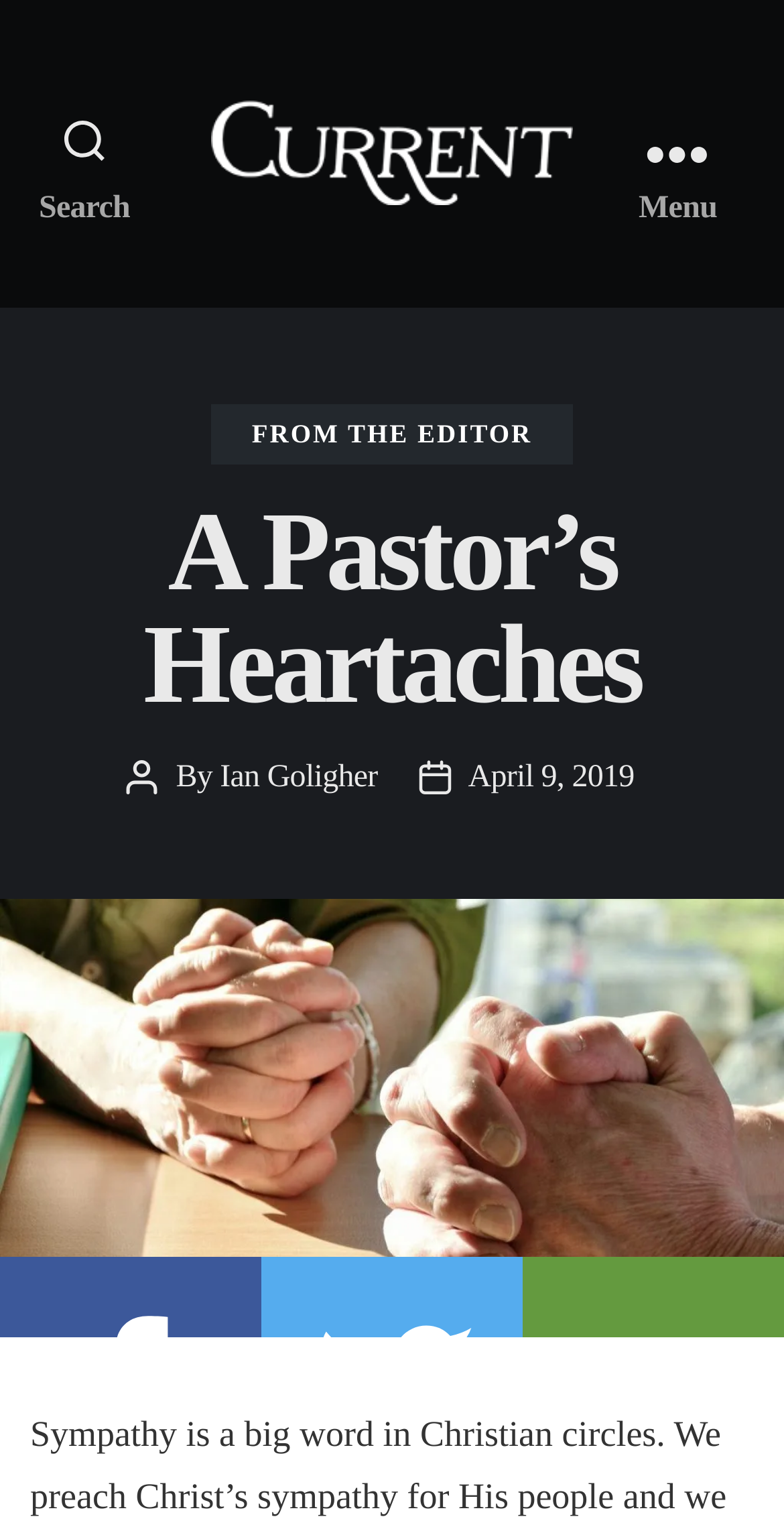Find the bounding box coordinates for the UI element whose description is: "From The Editor". The coordinates should be four float numbers between 0 and 1, in the format [left, top, right, bottom].

[0.27, 0.264, 0.73, 0.303]